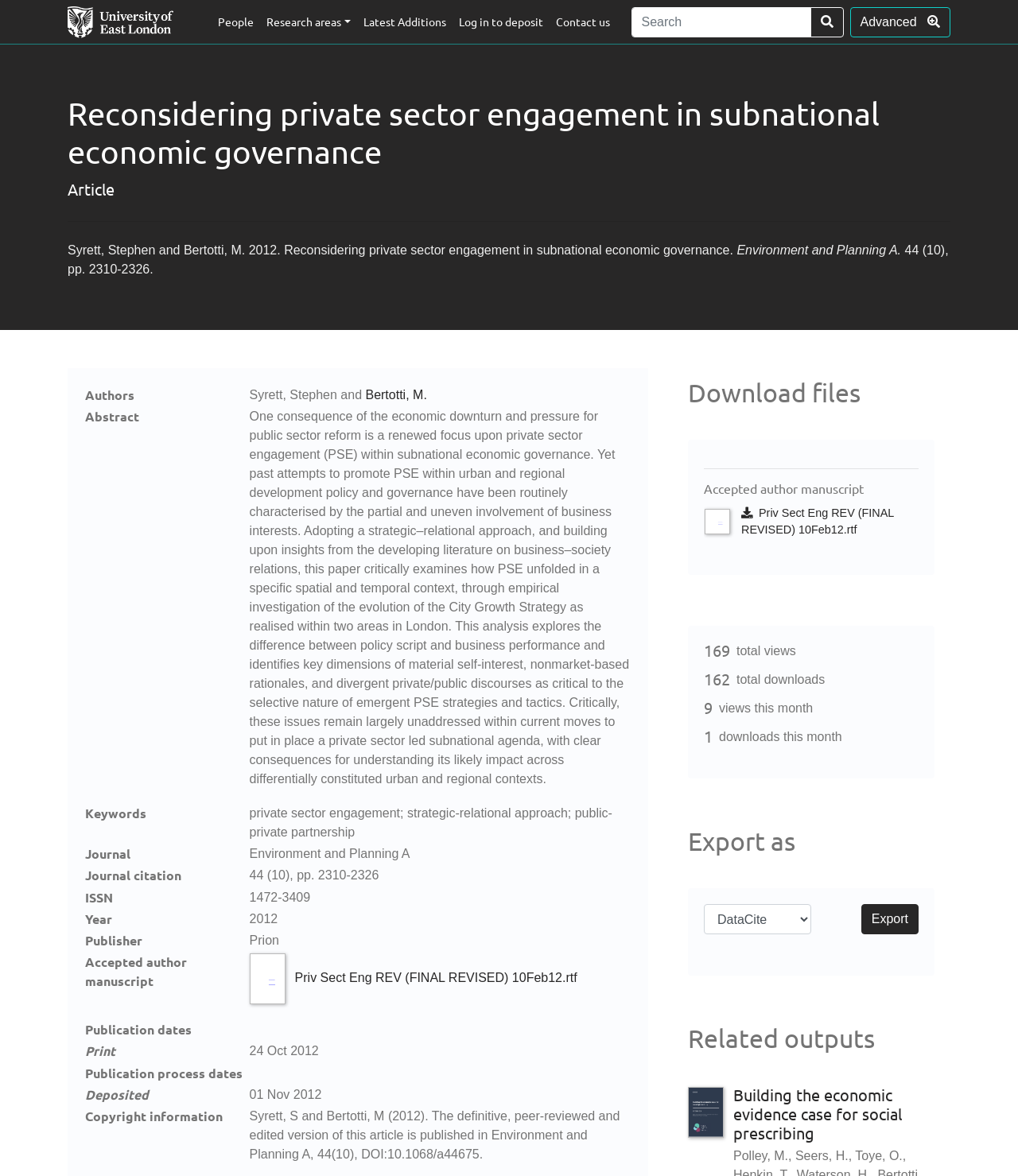Locate the bounding box coordinates of the element to click to perform the following action: 'Contact us'. The coordinates should be given as four float values between 0 and 1, in the form of [left, top, right, bottom].

[0.54, 0.001, 0.605, 0.037]